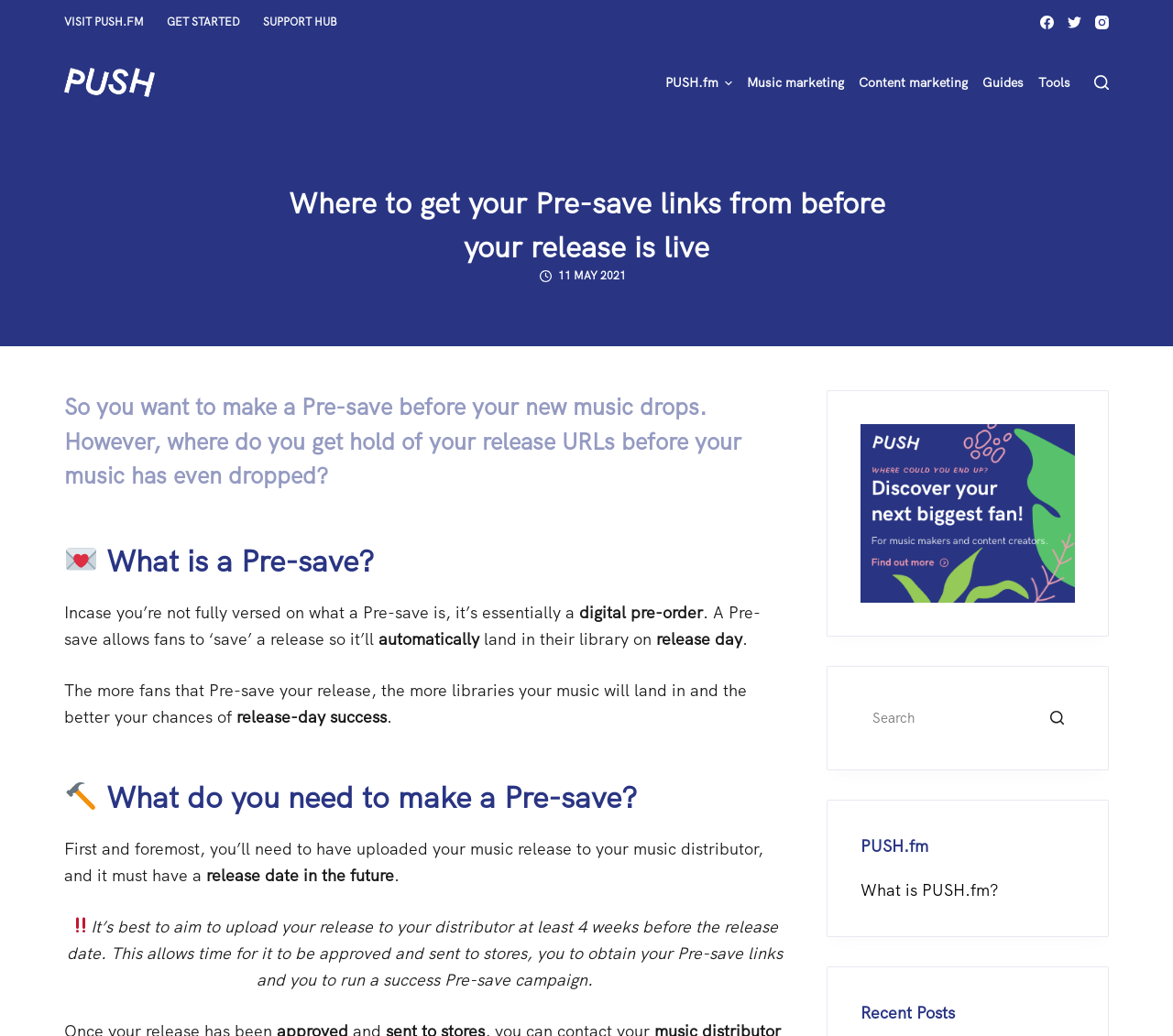Determine the coordinates of the bounding box that should be clicked to complete the instruction: "Go to Music marketing". The coordinates should be represented by four float numbers between 0 and 1: [left, top, right, bottom].

[0.63, 0.044, 0.726, 0.115]